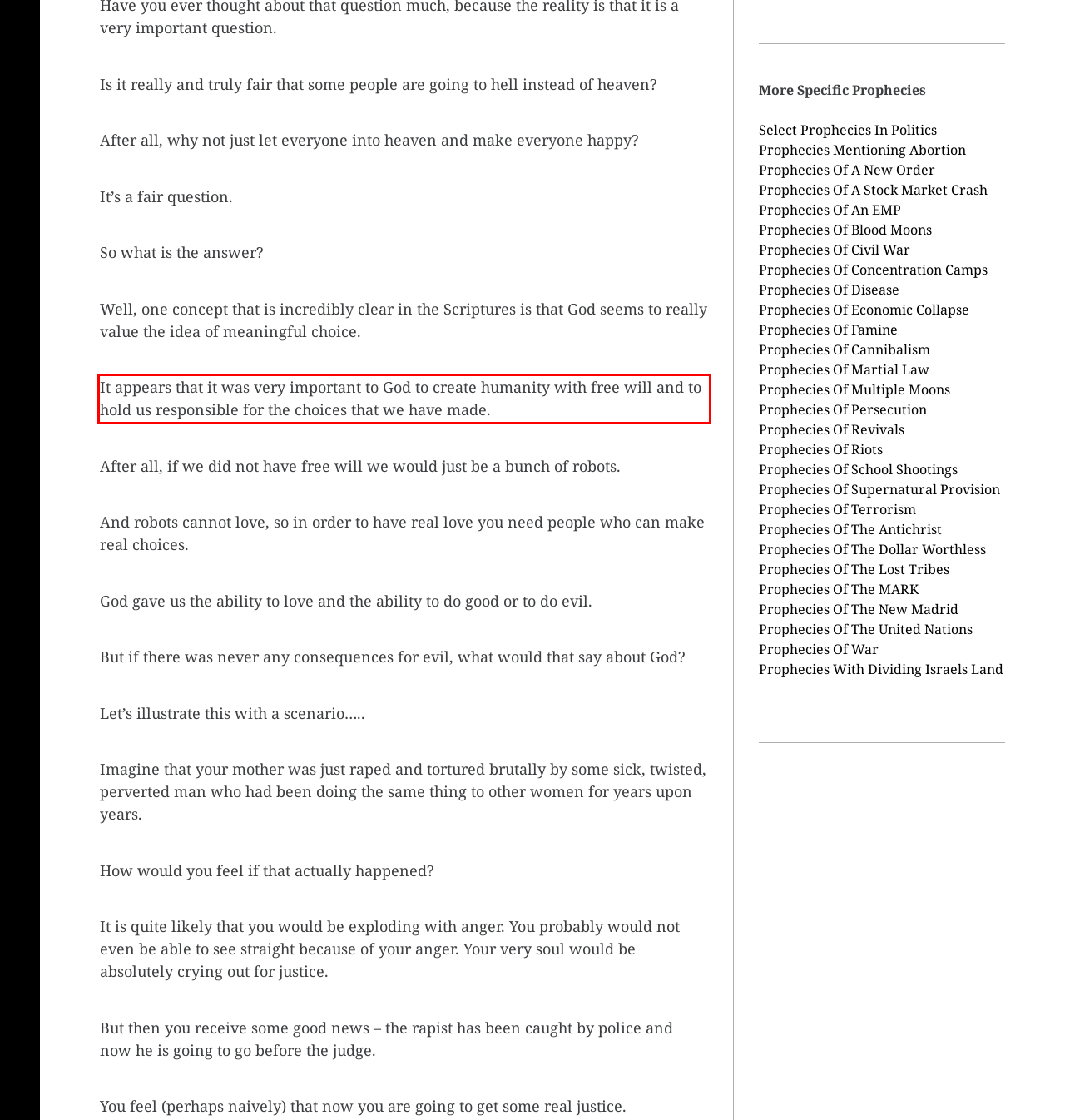There is a screenshot of a webpage with a red bounding box around a UI element. Please use OCR to extract the text within the red bounding box.

It appears that it was very important to God to create humanity with free will and to hold us responsible for the choices that we have made.